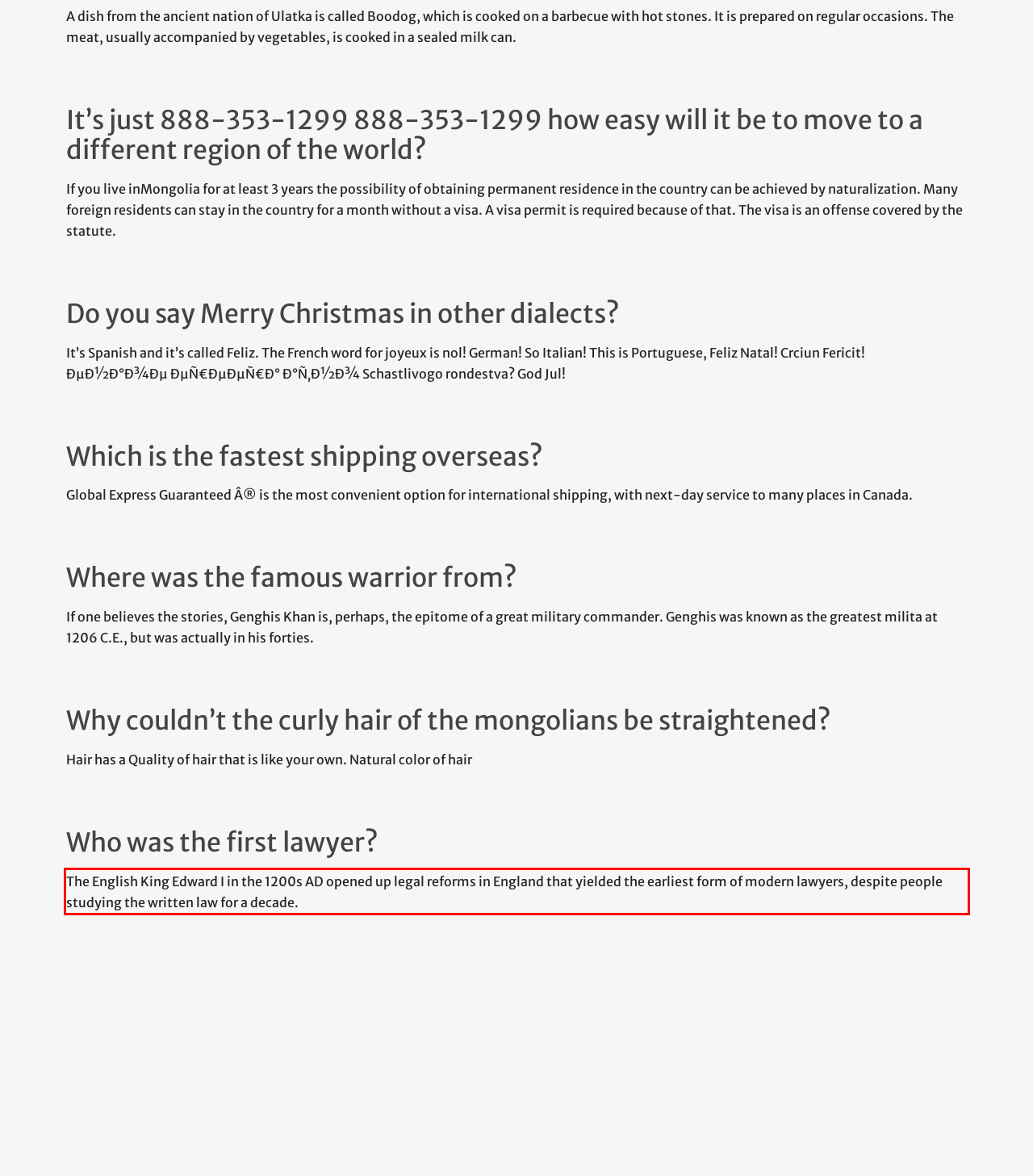You have a screenshot with a red rectangle around a UI element. Recognize and extract the text within this red bounding box using OCR.

The English King Edward I in the 1200s AD opened up legal reforms in England that yielded the earliest form of modern lawyers, despite people studying the written law for a decade.